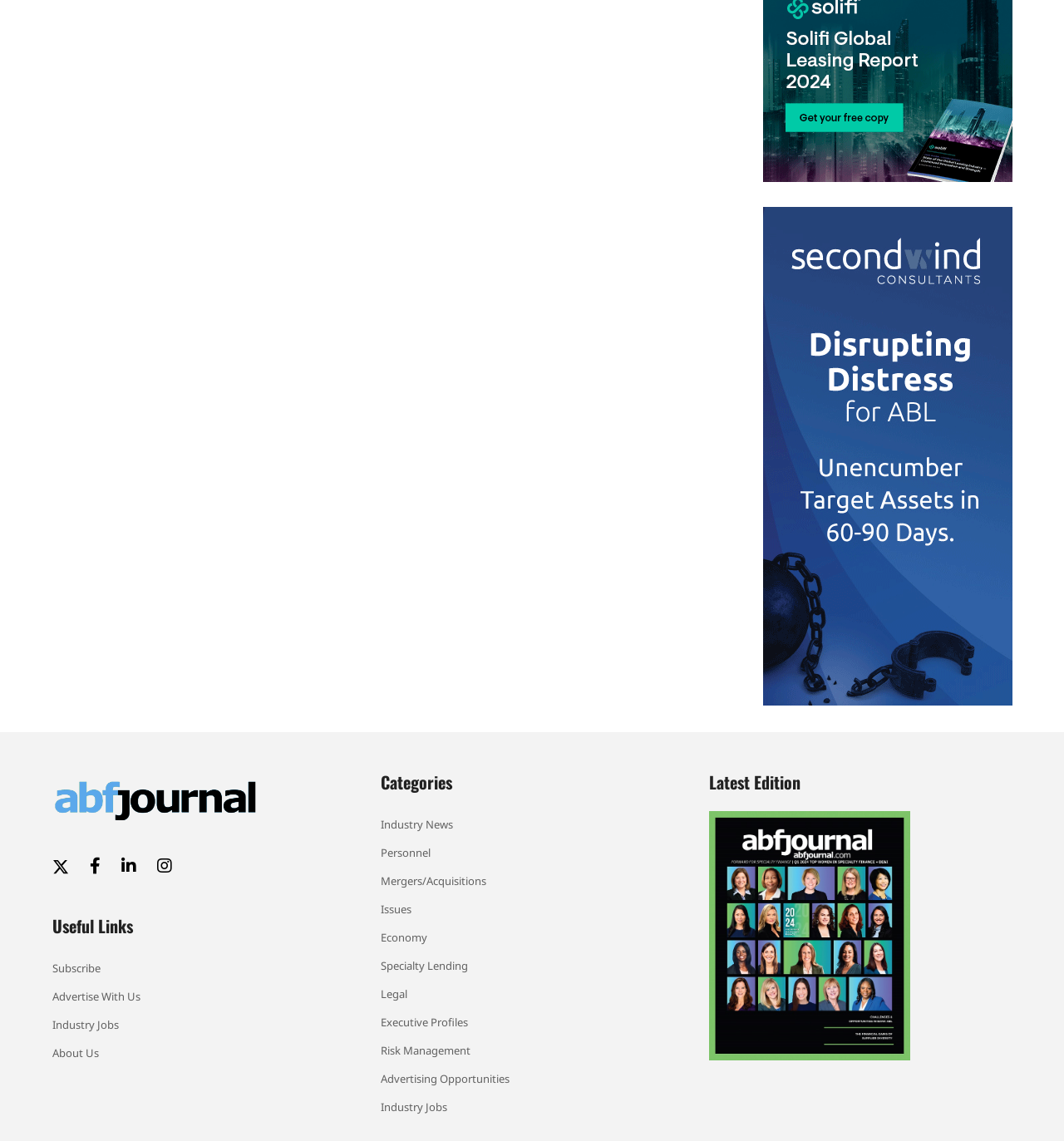Please reply with a single word or brief phrase to the question: 
What is the title of the section above the 'Industry News' link?

Categories